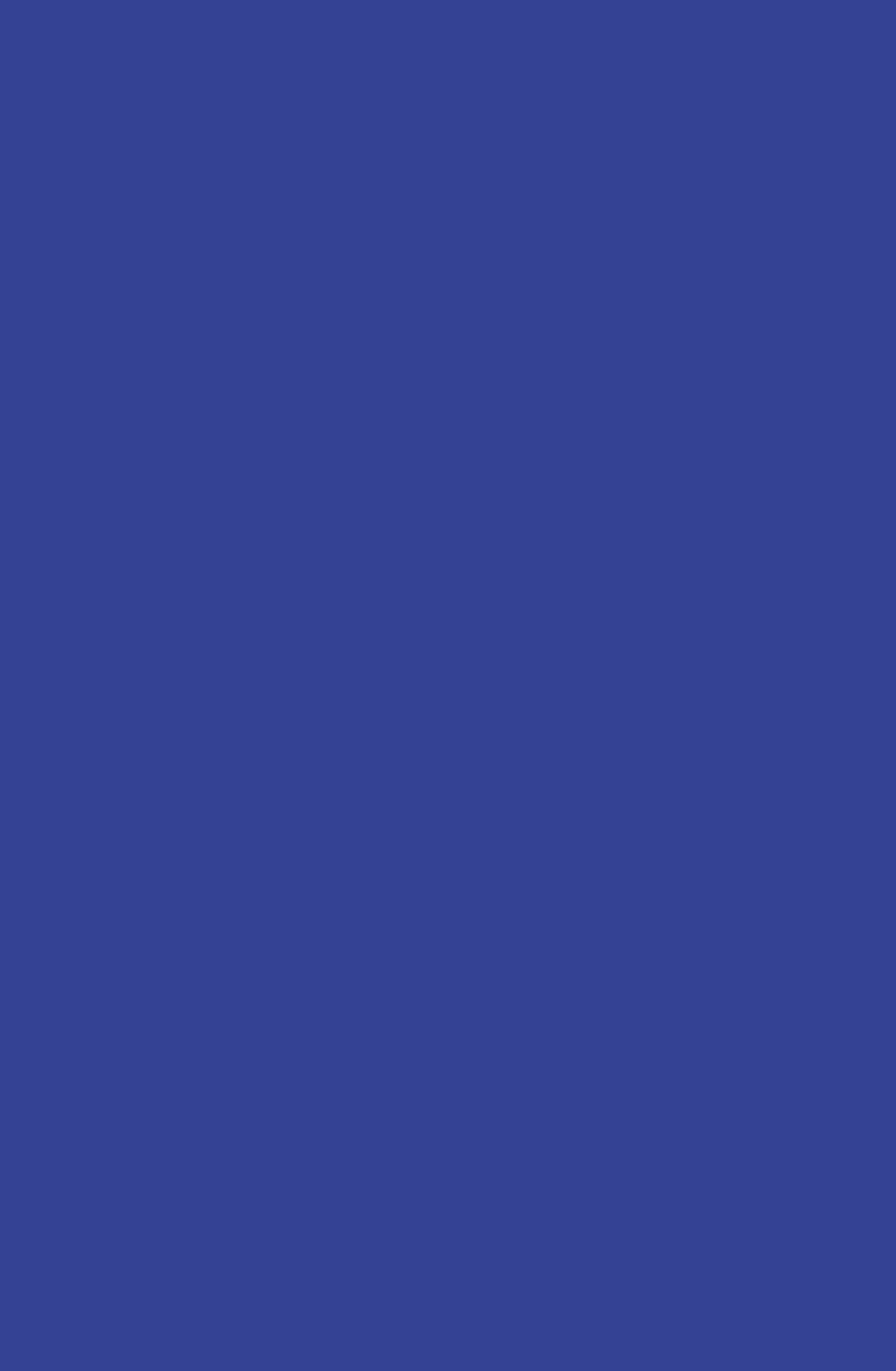How many links are there on the webpage?
Answer the question with a single word or phrase, referring to the image.

3